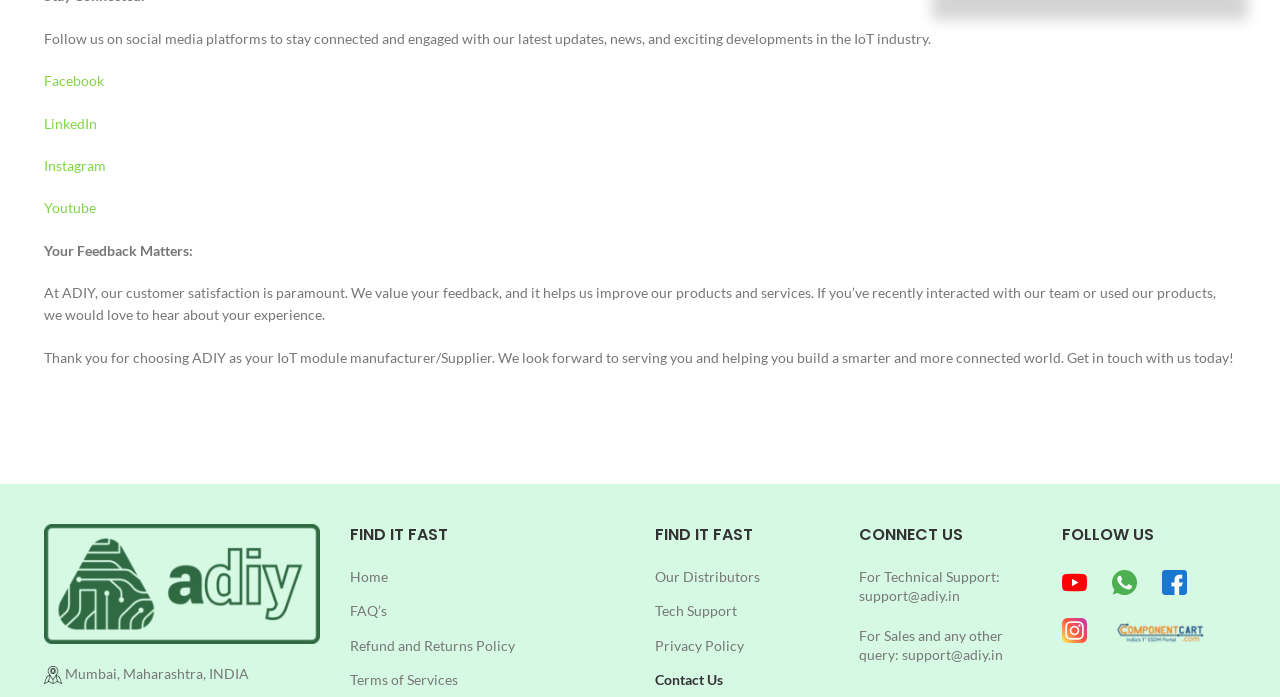Please identify the bounding box coordinates of the area I need to click to accomplish the following instruction: "Get technical support".

[0.671, 0.814, 0.781, 0.867]